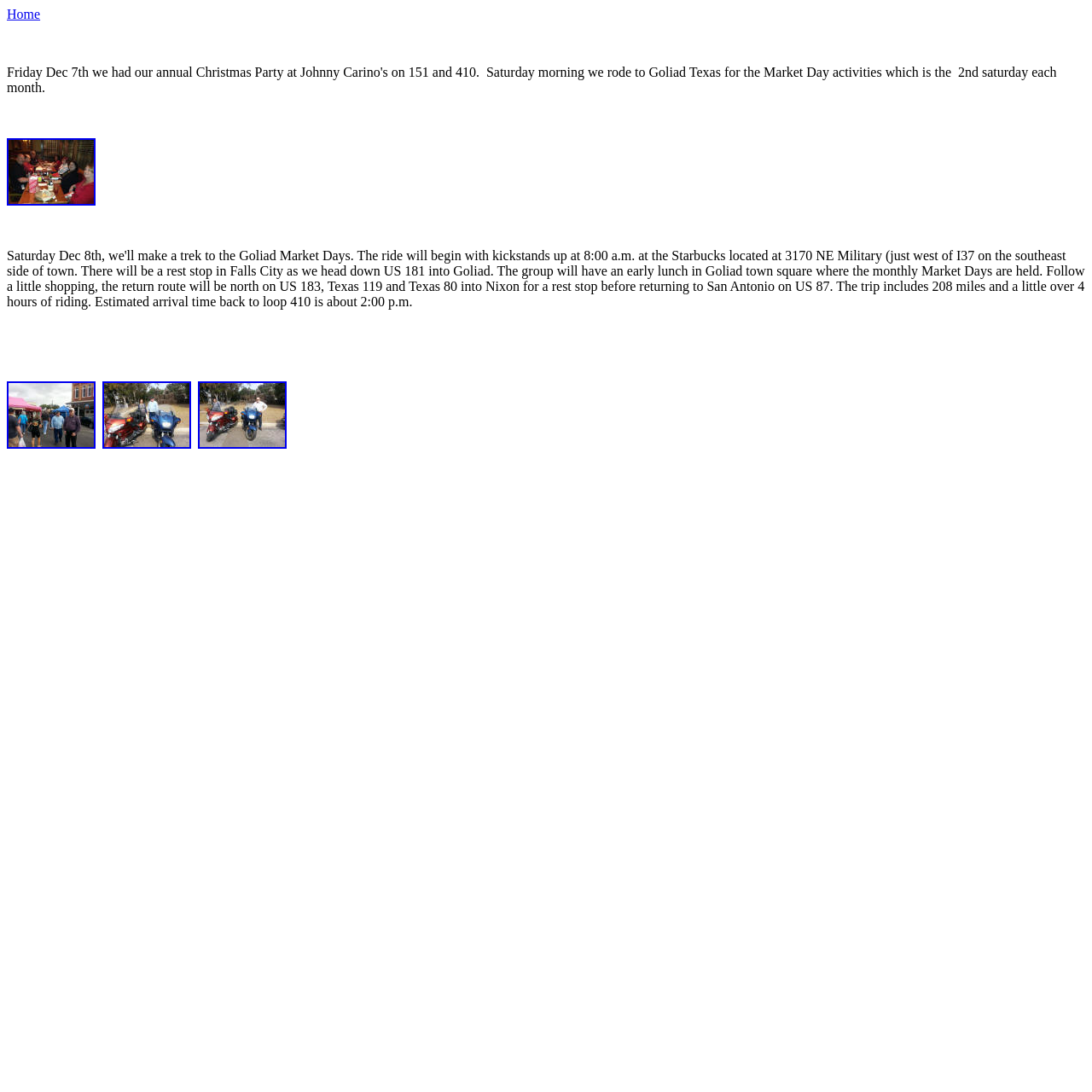Please determine the bounding box coordinates, formatted as (top-left x, top-left y, bottom-right x, bottom-right y), with all values as floating point numbers between 0 and 1. Identify the bounding box of the region described as: placeholder="Last Name"

None